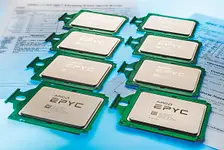Elaborate on all the features and components visible in the image.

The image showcases a set of AMD EPYC server processors, arranged neatly on a surface covered with technical documentation and circuit blueprints. There are eight processors visible, each mounted on green circuit boards that highlight their design focused on performance and efficiency. These EPYC processors are representative of AMD's cutting-edge technology, particularly aimed at high-performance computing solutions for data centers. The processors feature a sleek metallic surface with the AMD logo prominently displayed, indicating their advanced engineering meant to support intensive workloads. This visual emphasizes AMD’s commitment to delivering powerful processing capabilities, as mentioned in the context of their upcoming Genoa architecture, which promises enhanced core configurations and improved manufacturing processes.